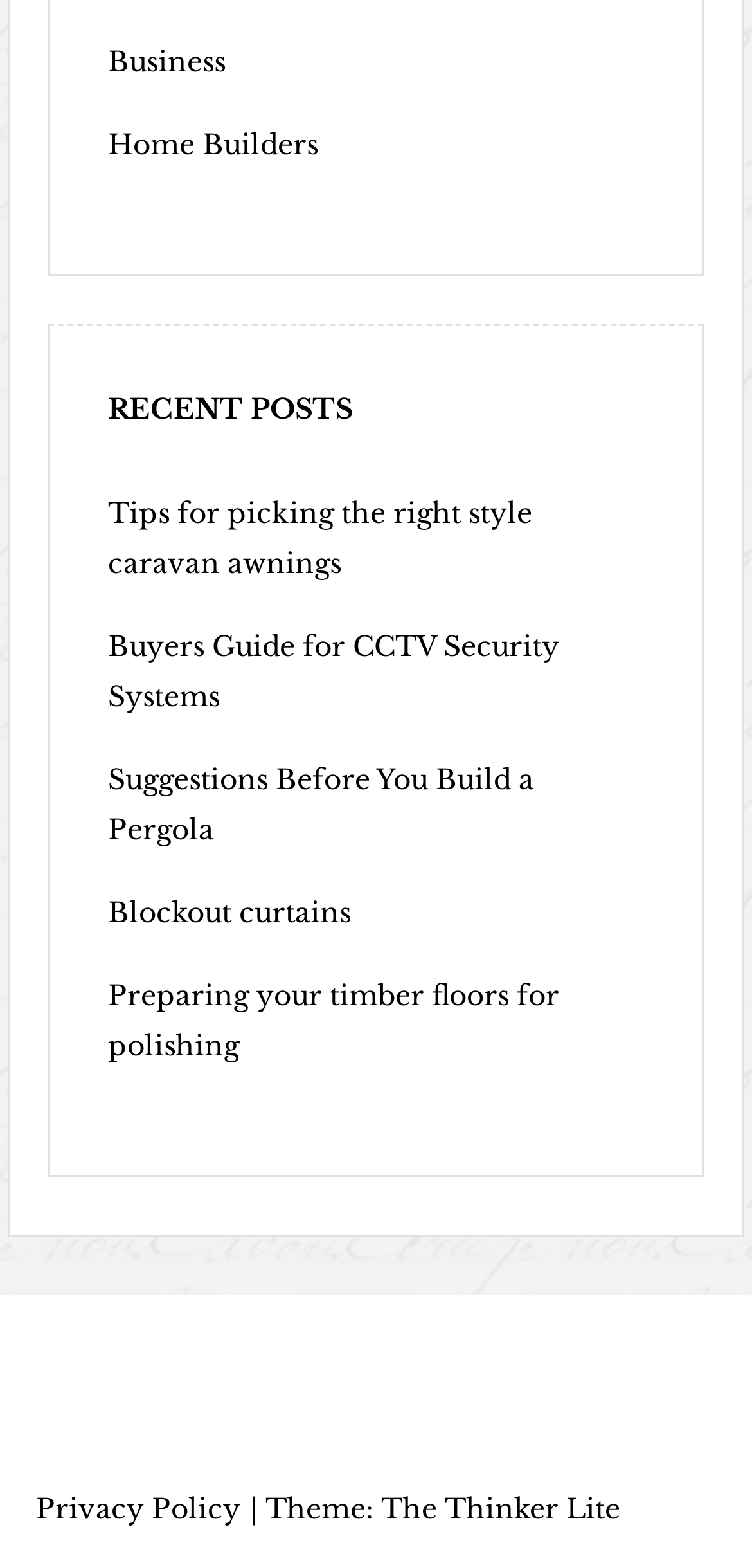Please identify the bounding box coordinates of where to click in order to follow the instruction: "View the Privacy Policy".

[0.035, 0.951, 0.333, 0.973]